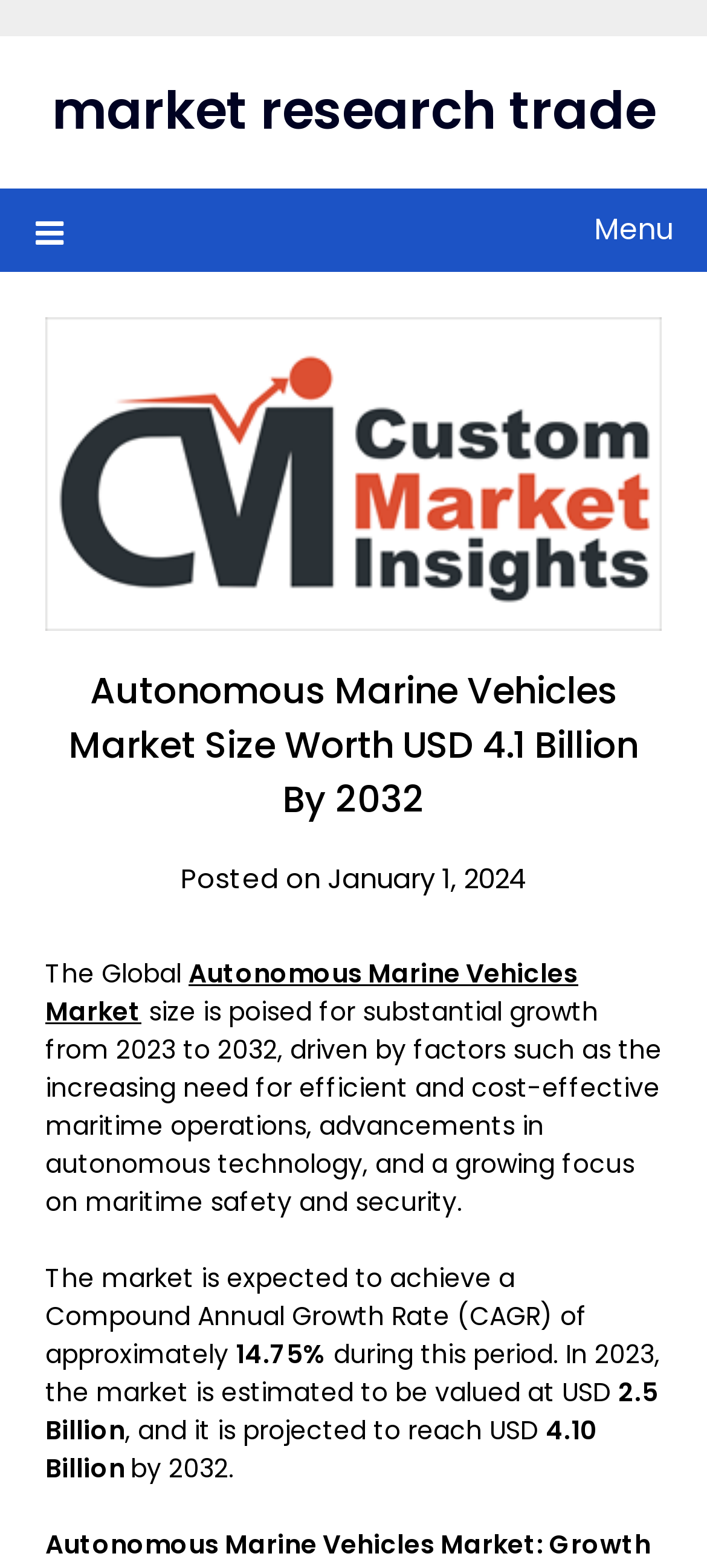What is the focus of the market growth?
Using the visual information, answer the question in a single word or phrase.

maritime safety and security